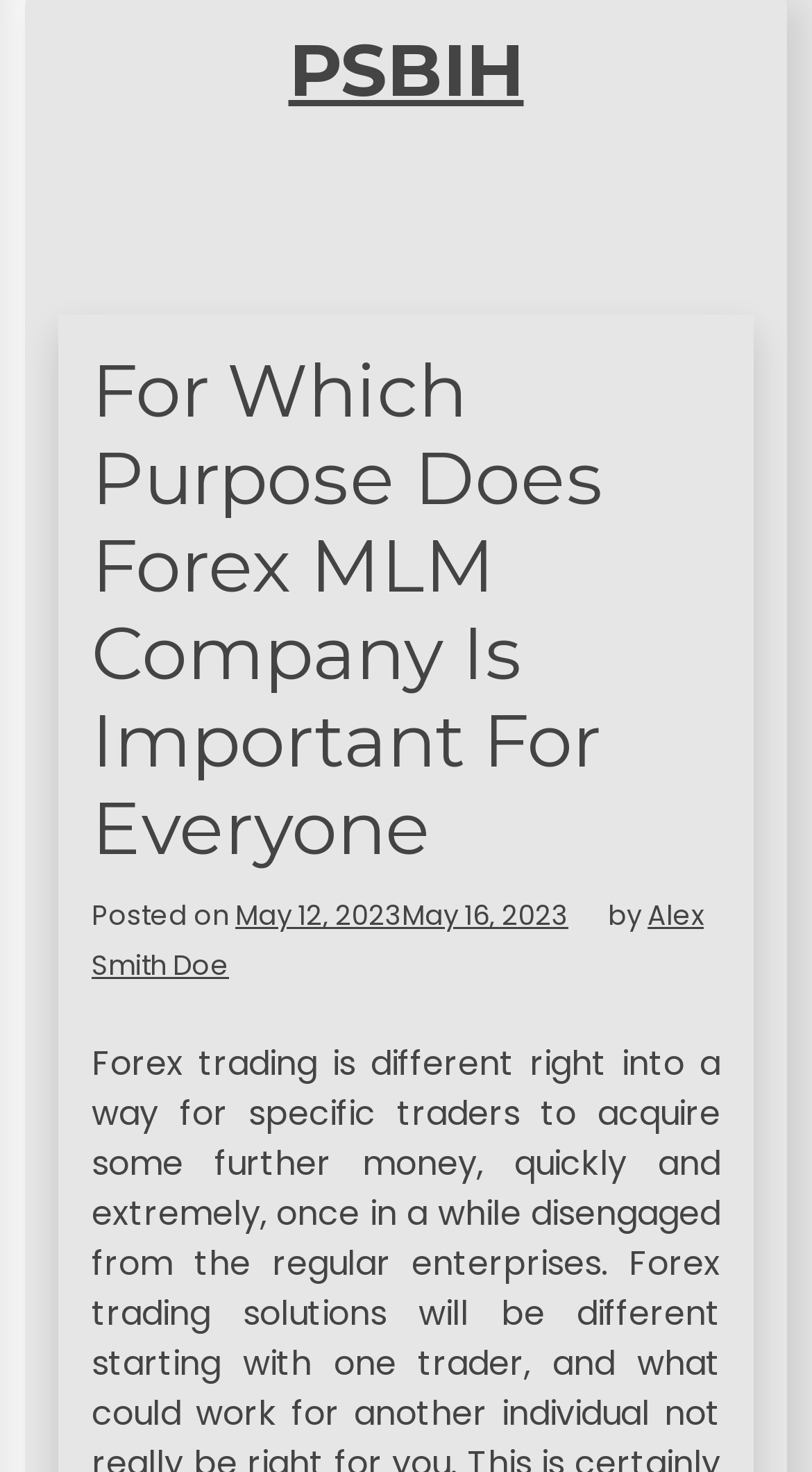Given the description: "May 12, 2023May 16, 2023", determine the bounding box coordinates of the UI element. The coordinates should be formatted as four float numbers between 0 and 1, [left, top, right, bottom].

[0.29, 0.609, 0.7, 0.636]